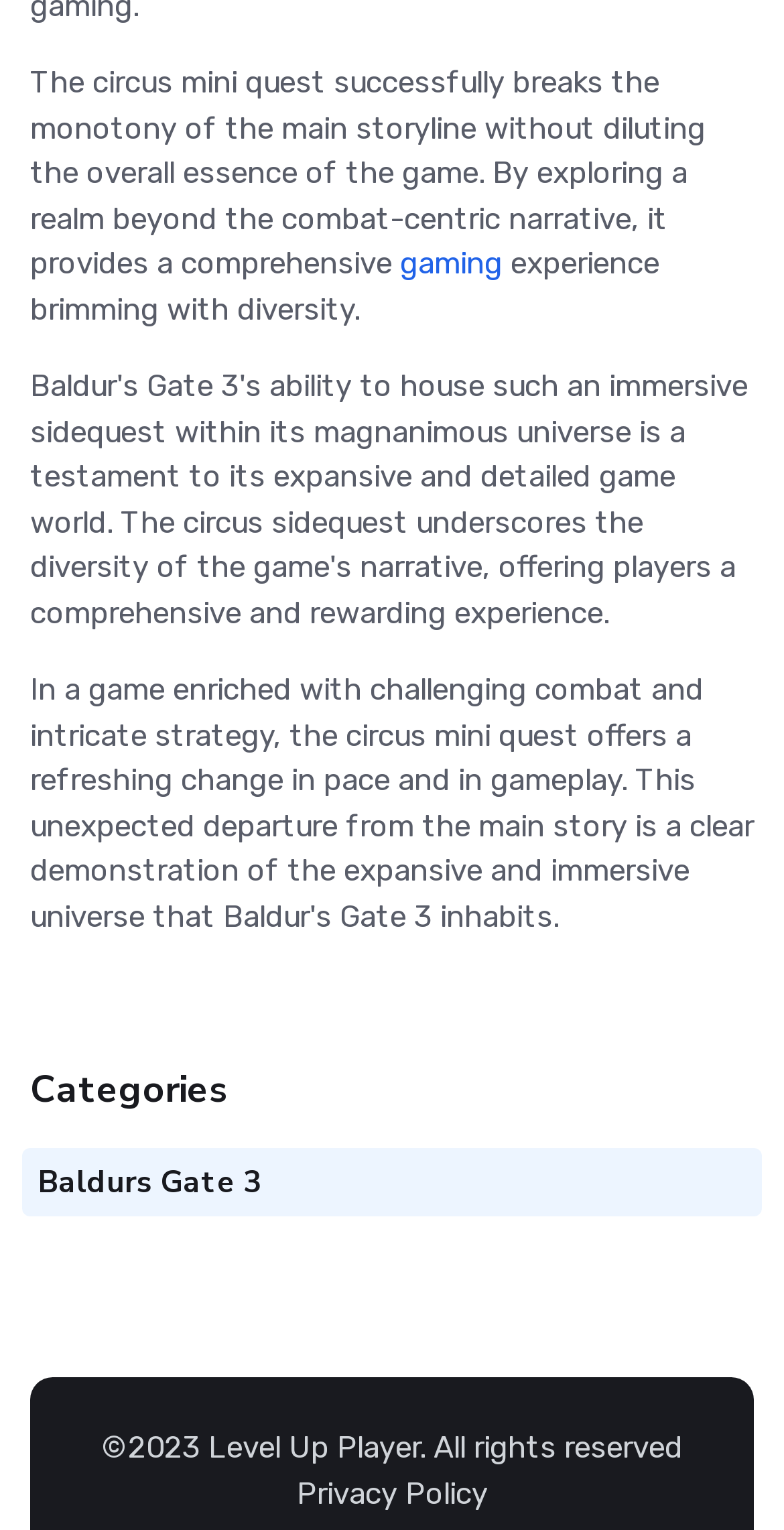What is the purpose of the 'Privacy Policy' link?
Look at the image and provide a short answer using one word or a phrase.

To access privacy policy